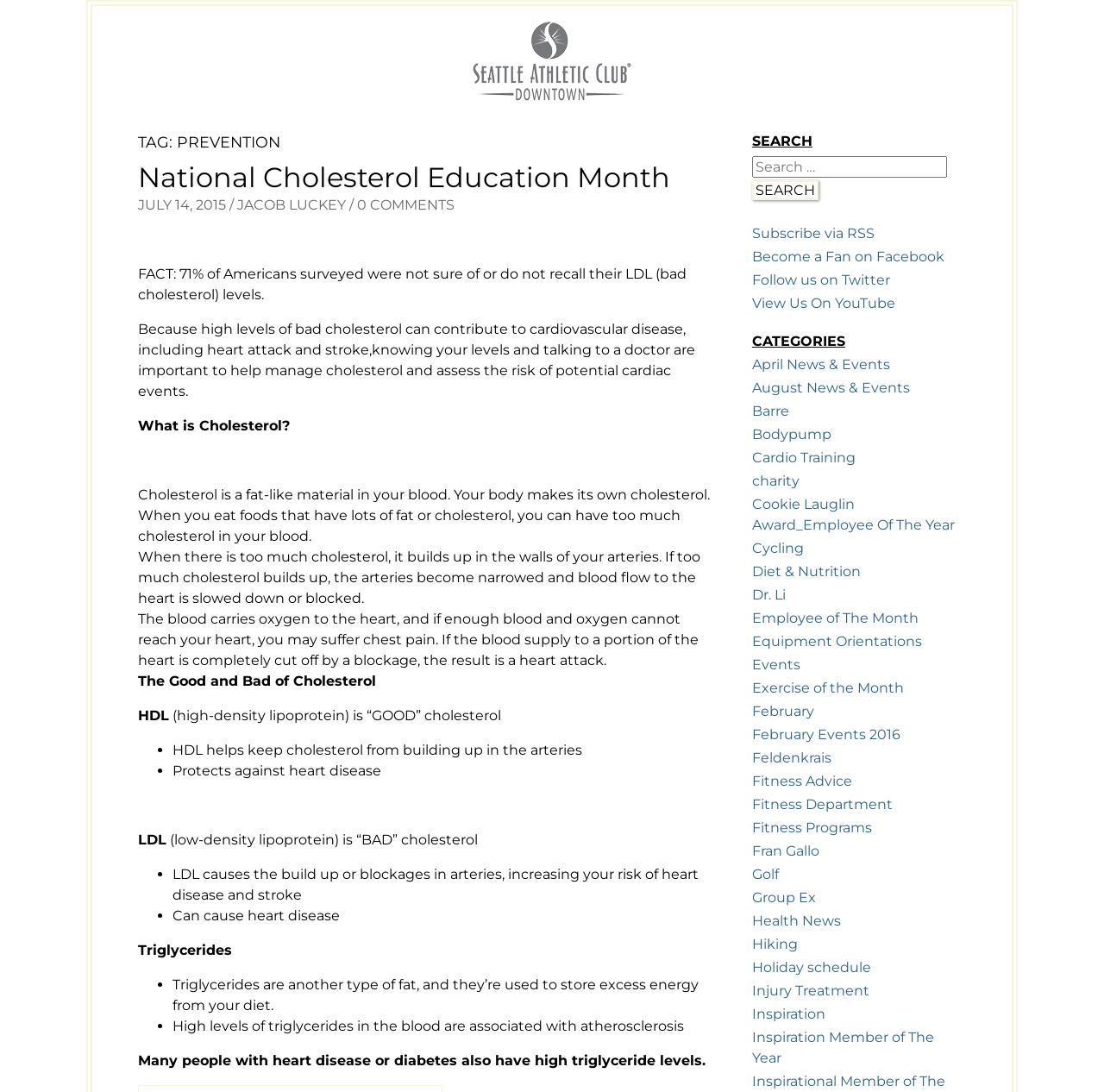What is the topic of the webpage?
Please answer the question as detailed as possible based on the image.

Based on the webpage's content, it appears to be focused on prevention, specifically related to health and wellness, as evidenced by the headings and text discussing cholesterol, heart disease, and triglycerides.